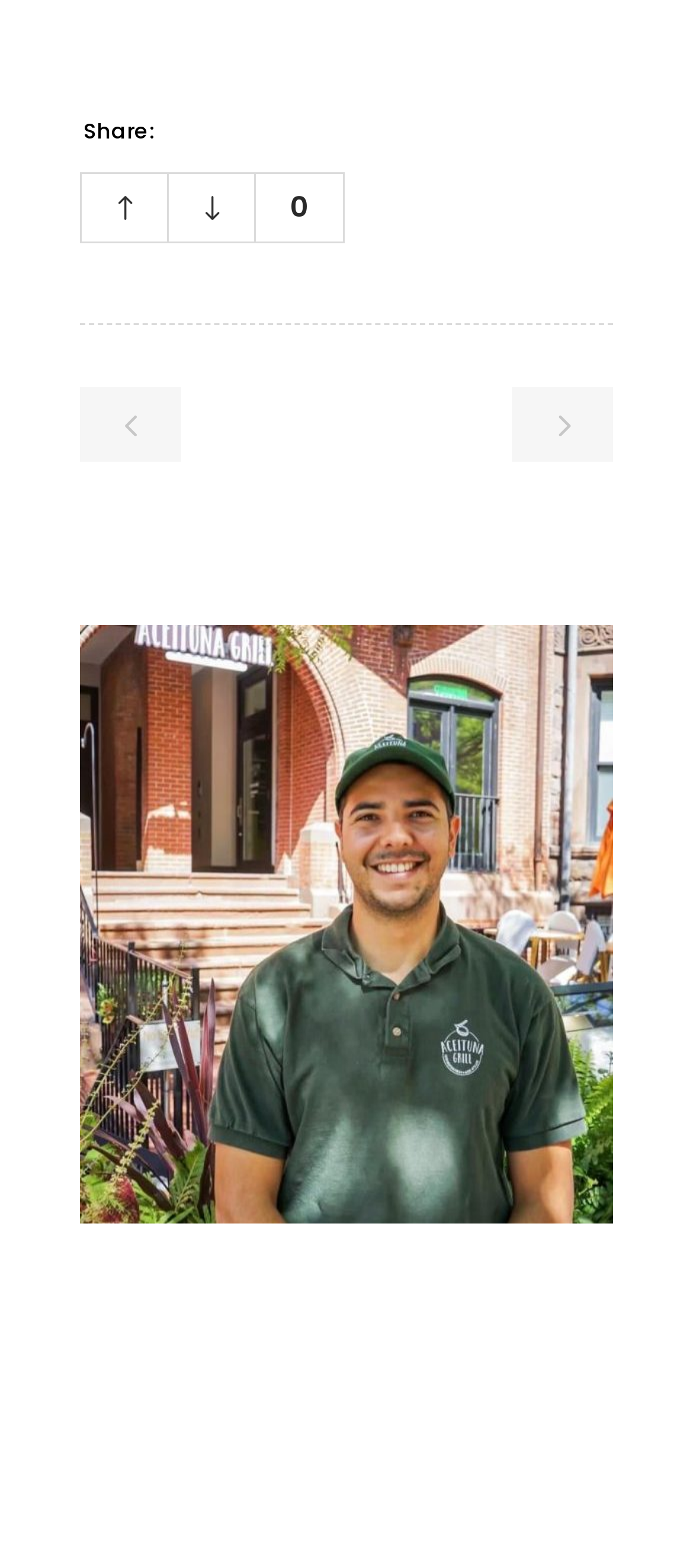Find the bounding box coordinates of the area to click in order to follow the instruction: "View image".

[0.115, 0.398, 0.885, 0.781]